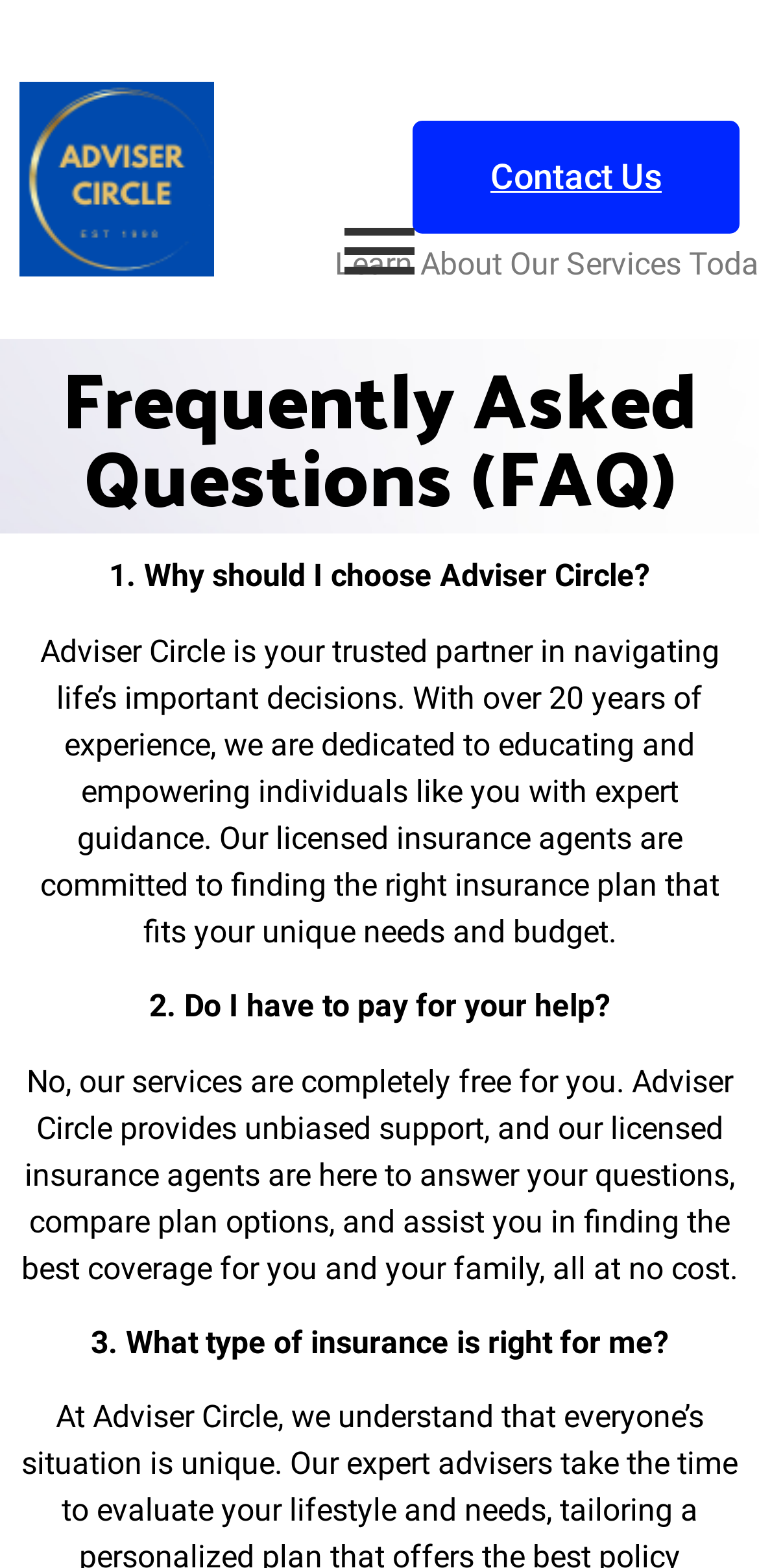Please extract the webpage's main title and generate its text content.

Frequently Asked Questions (FAQ)